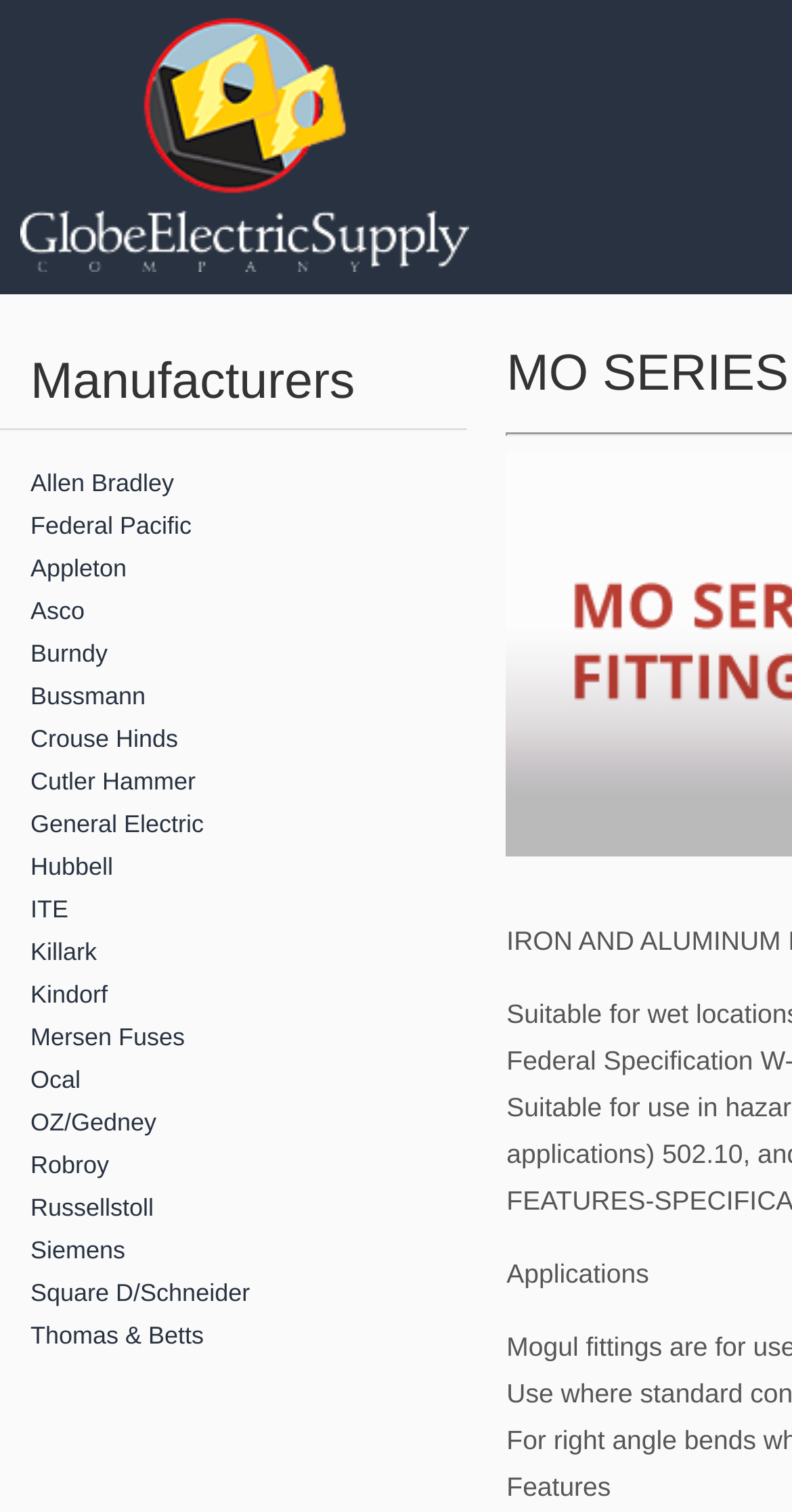Locate the bounding box of the UI element described by: "Thomas & Betts" in the given webpage screenshot.

[0.0, 0.869, 0.59, 0.898]